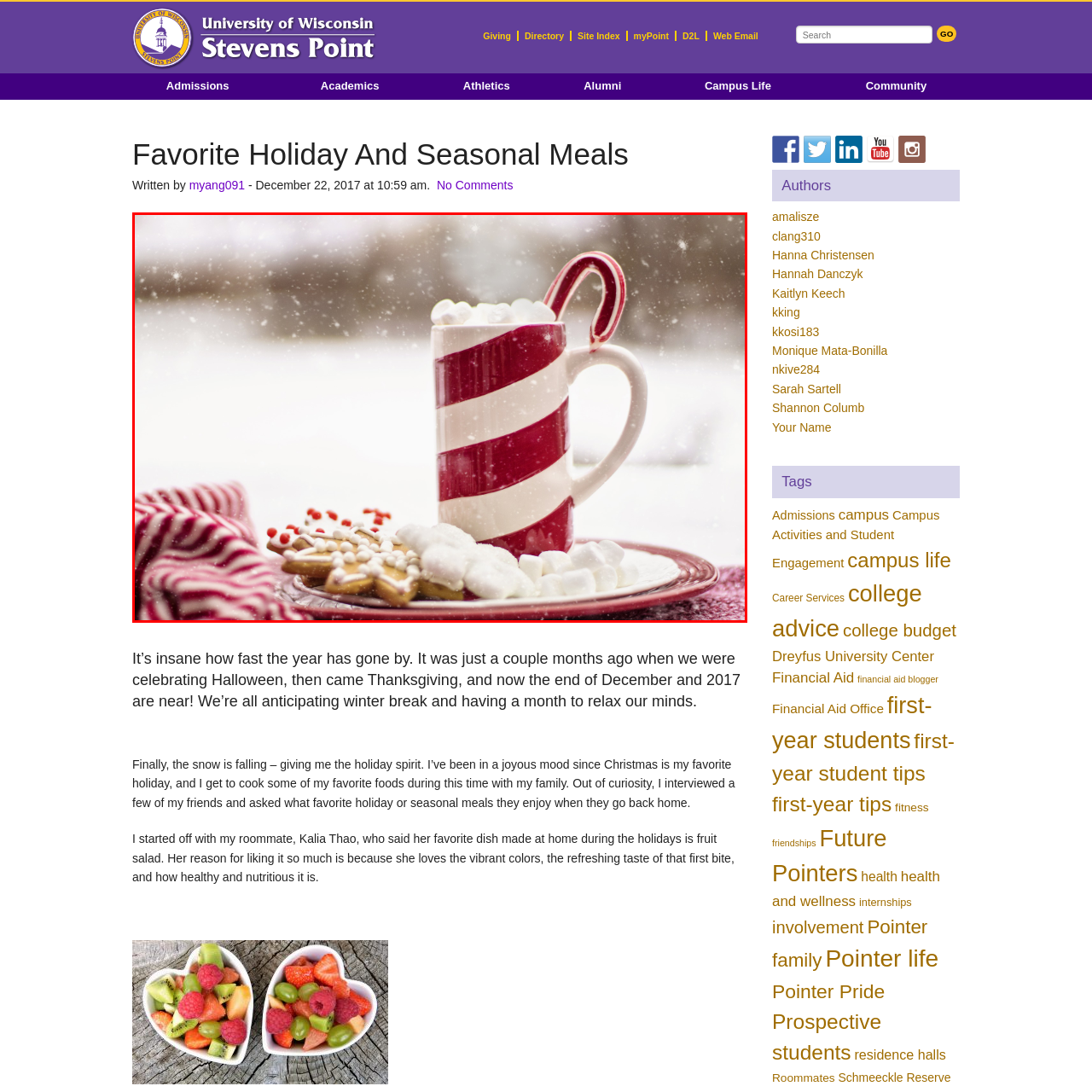What is falling in the background?
Pay attention to the segment of the image within the red bounding box and offer a detailed answer to the question.

The caption creates a serene, wintry atmosphere by describing gentle snowfall in the background, which encapsulates the spirit of seasonal festivities and togetherness.